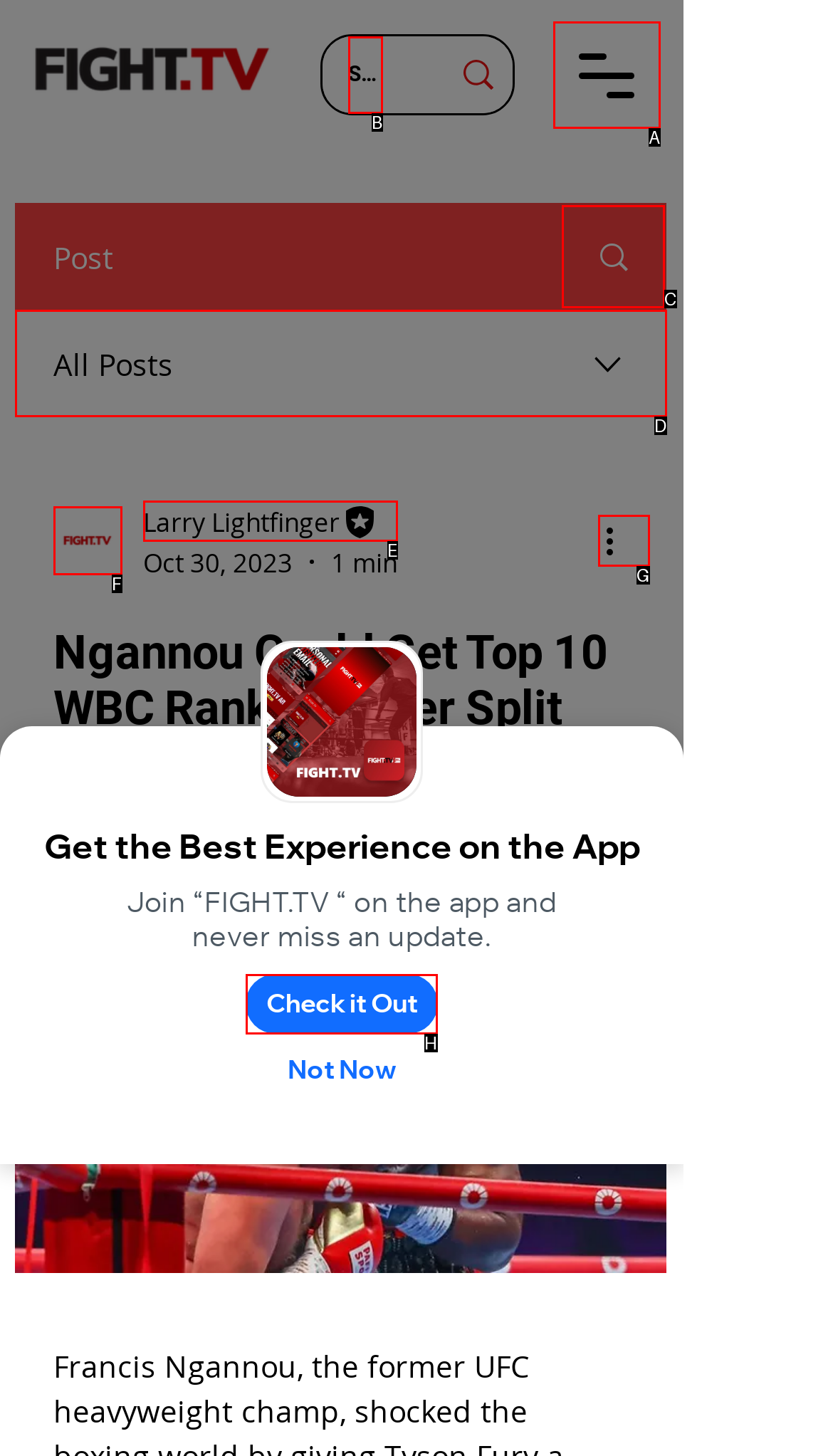Select the HTML element that needs to be clicked to perform the task: Search. Reply with the letter of the chosen option.

B